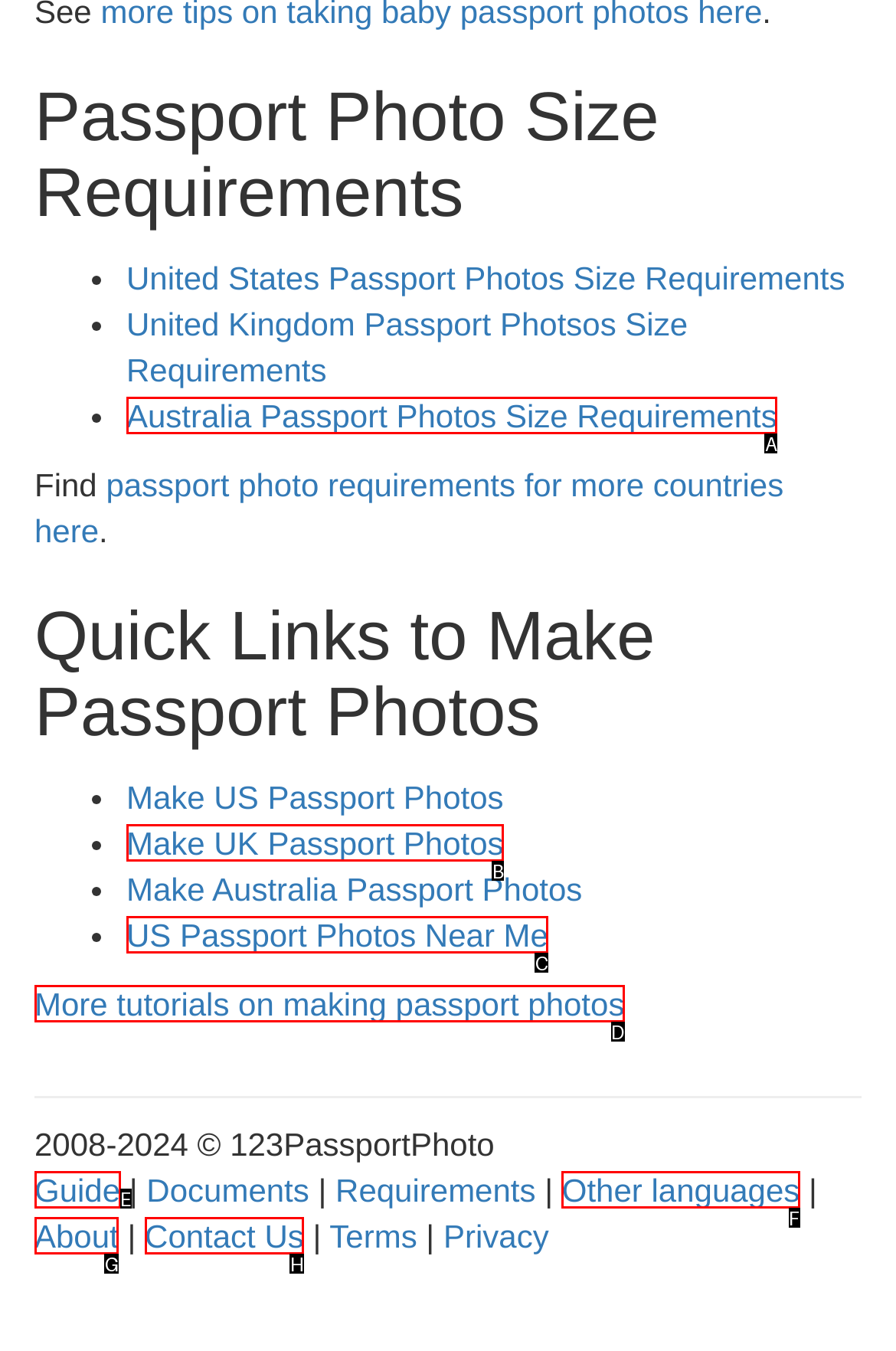Select the letter of the HTML element that best fits the description: Make UK Passport Photos
Answer with the corresponding letter from the provided choices.

B